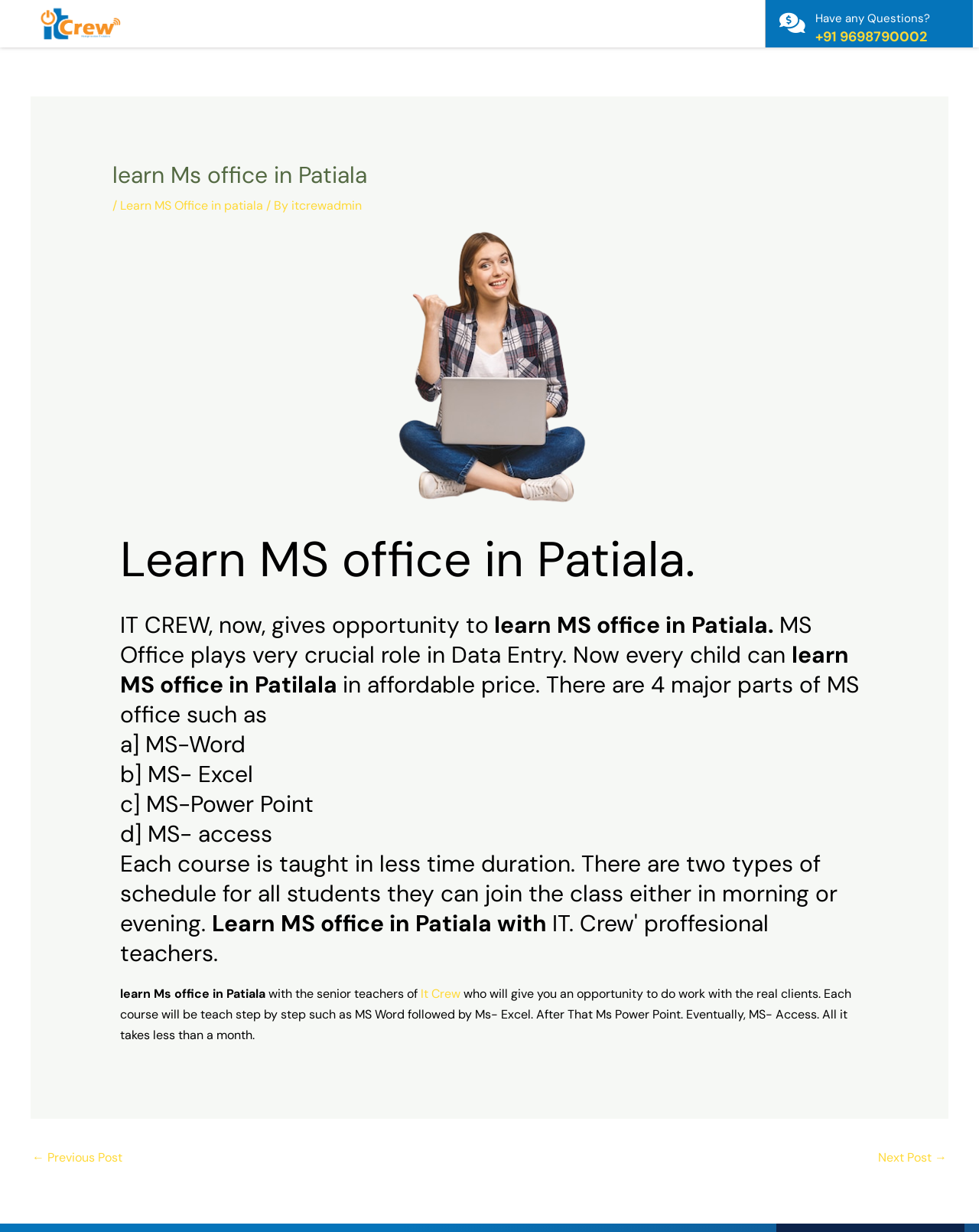From the element description: "Next Post →", extract the bounding box coordinates of the UI element. The coordinates should be expressed as four float numbers between 0 and 1, in the order [left, top, right, bottom].

[0.897, 0.836, 0.967, 0.859]